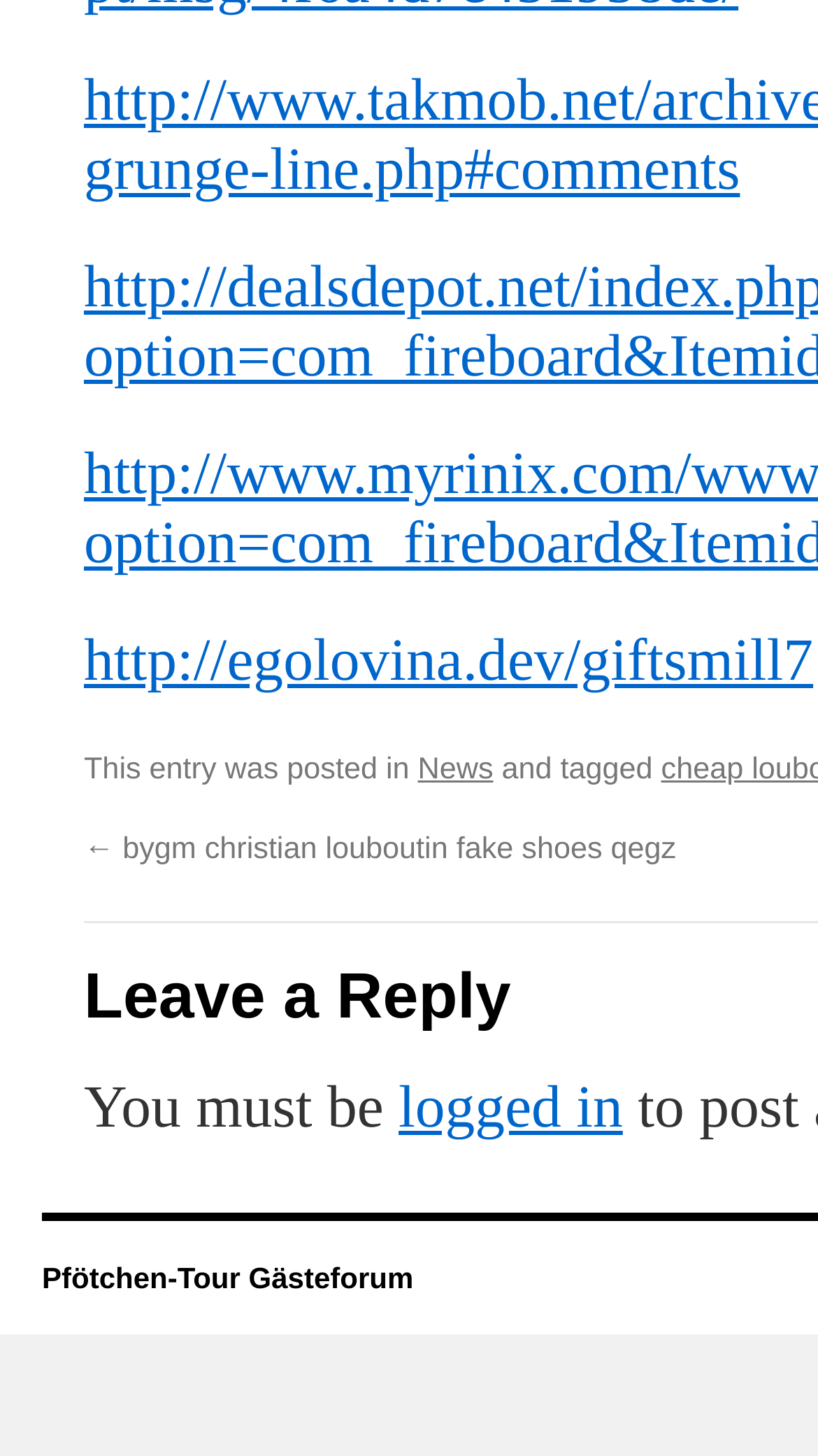What is the URL of the linked webpage?
Examine the webpage screenshot and provide an in-depth answer to the question.

The URL of the linked webpage can be determined by looking at the link element with the URL 'http://egolovina.dev/giftsmill7'.